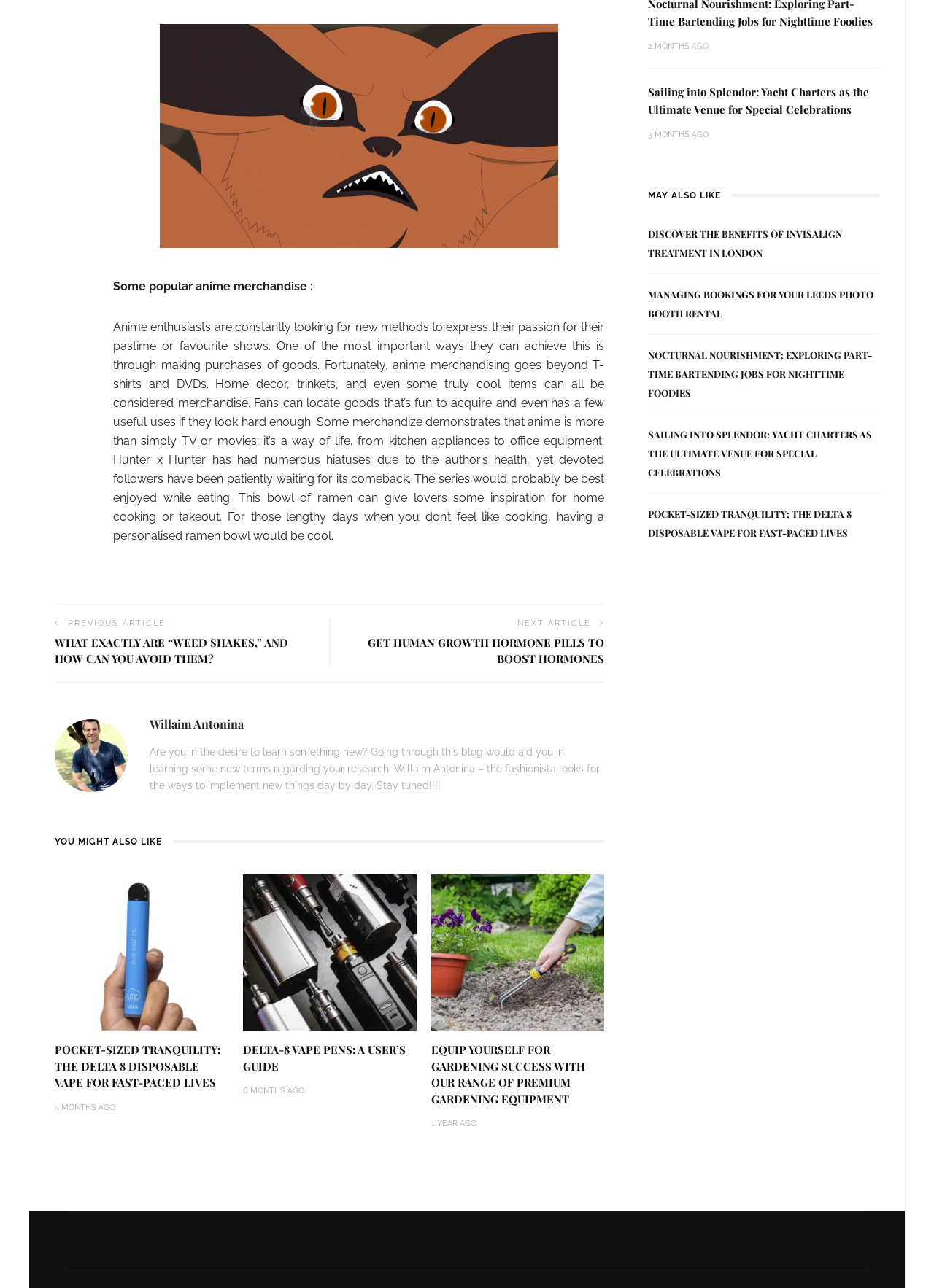Answer the question below using just one word or a short phrase: 
How long ago was the article 'POCKET-SIZED TRANQUILITY: THE DELTA 8 DISPOSABLE VAPE FOR FAST-PACED LIVES' published?

4 months ago